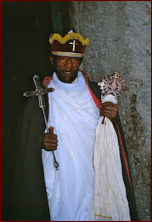What is the color of the man's garment?
Please answer the question as detailed as possible.

The man is wearing a white garment that drapes elegantly around him, which is a traditional attire for his religious role.